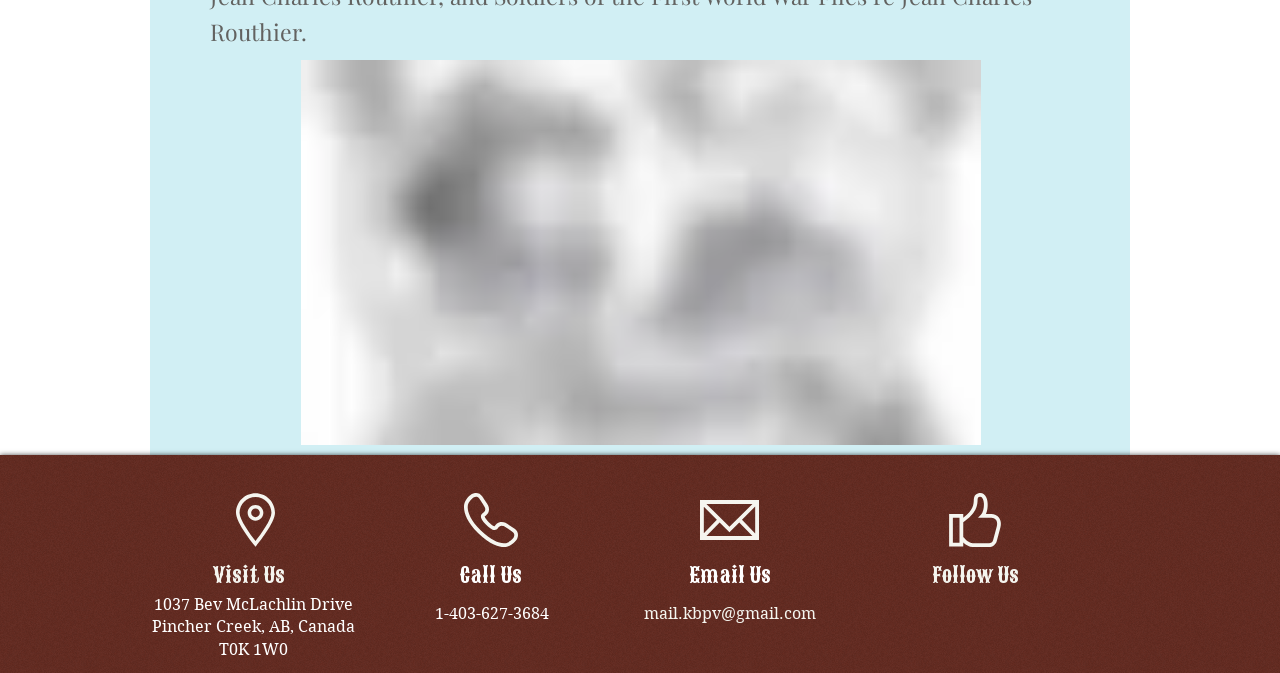What is the phone number of Jean Charles & Elodie Routhier? Analyze the screenshot and reply with just one word or a short phrase.

1-403-627-3684